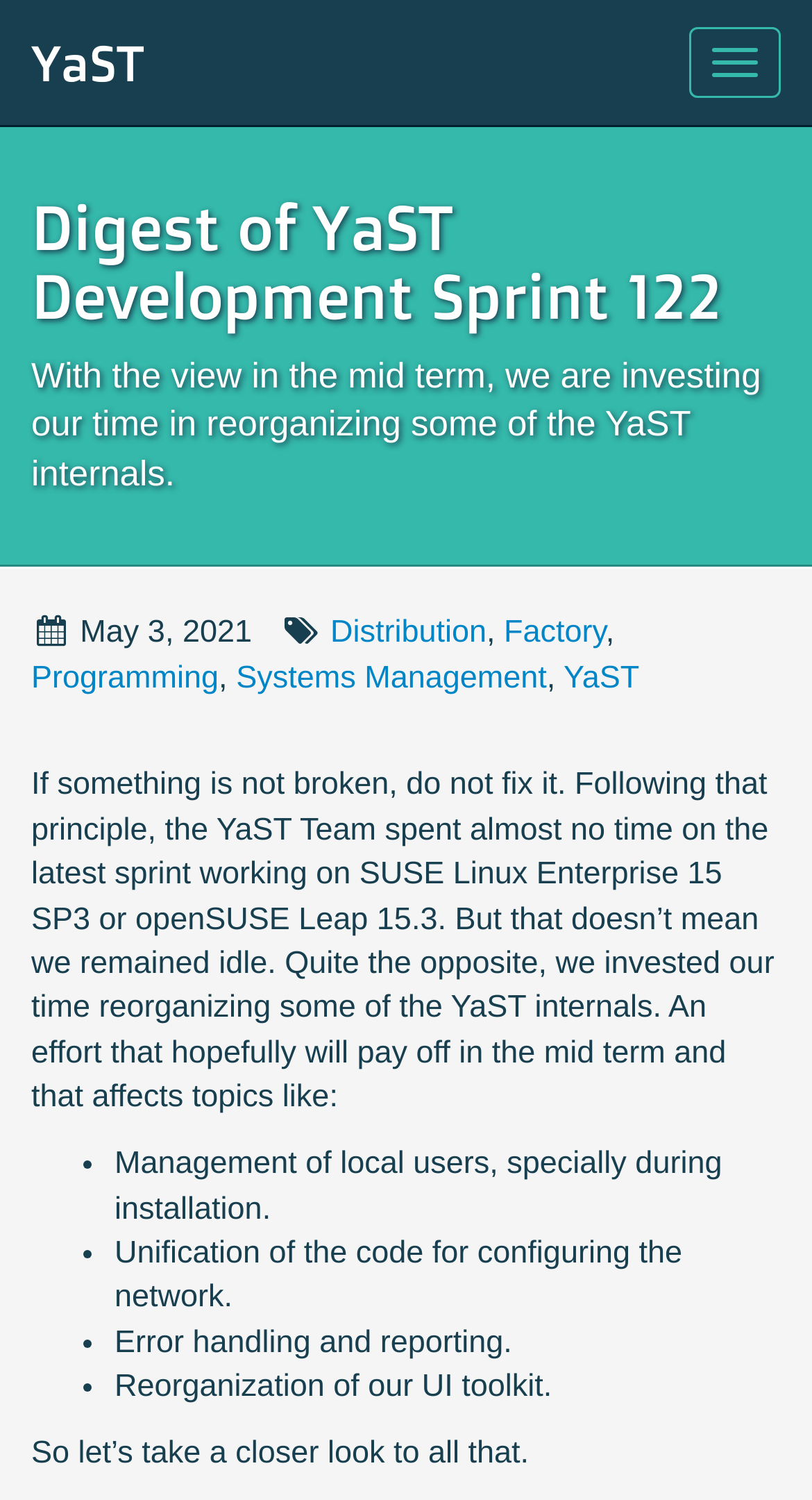What is the YaST team doing in the latest sprint?
From the image, respond with a single word or phrase.

Reorganizing YaST internals